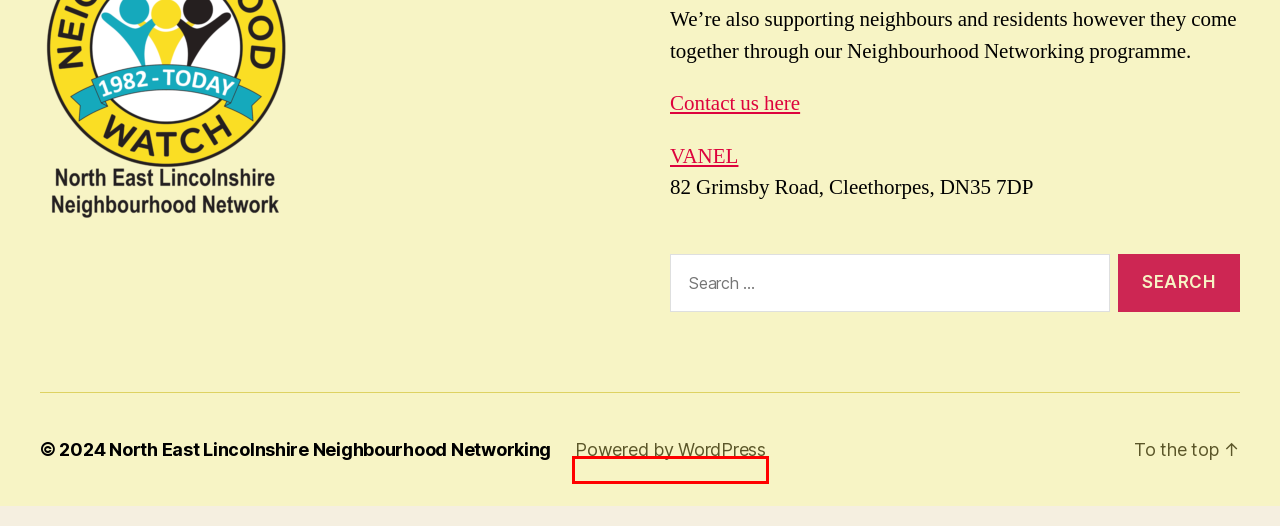Using the screenshot of a webpage with a red bounding box, pick the webpage description that most accurately represents the new webpage after the element inside the red box is clicked. Here are the candidates:
A. Park Watch – North East Lincolnshire Neighbourhood Networking
B. Switching Energy Providers Safely – North East Lincolnshire Neighbourhood Networking
C. Fraudwatch – North East Lincolnshire Neighbourhood Networking
D. VANEL Home page
E. General – North East Lincolnshire Neighbourhood Networking
F. Meet your local Policing Team – North East Lincolnshire Neighbourhood Networking
G. Scams – North East Lincolnshire Neighbourhood Networking
H. Blog Tool, Publishing Platform, and CMS – WordPress.org English (UK)

H